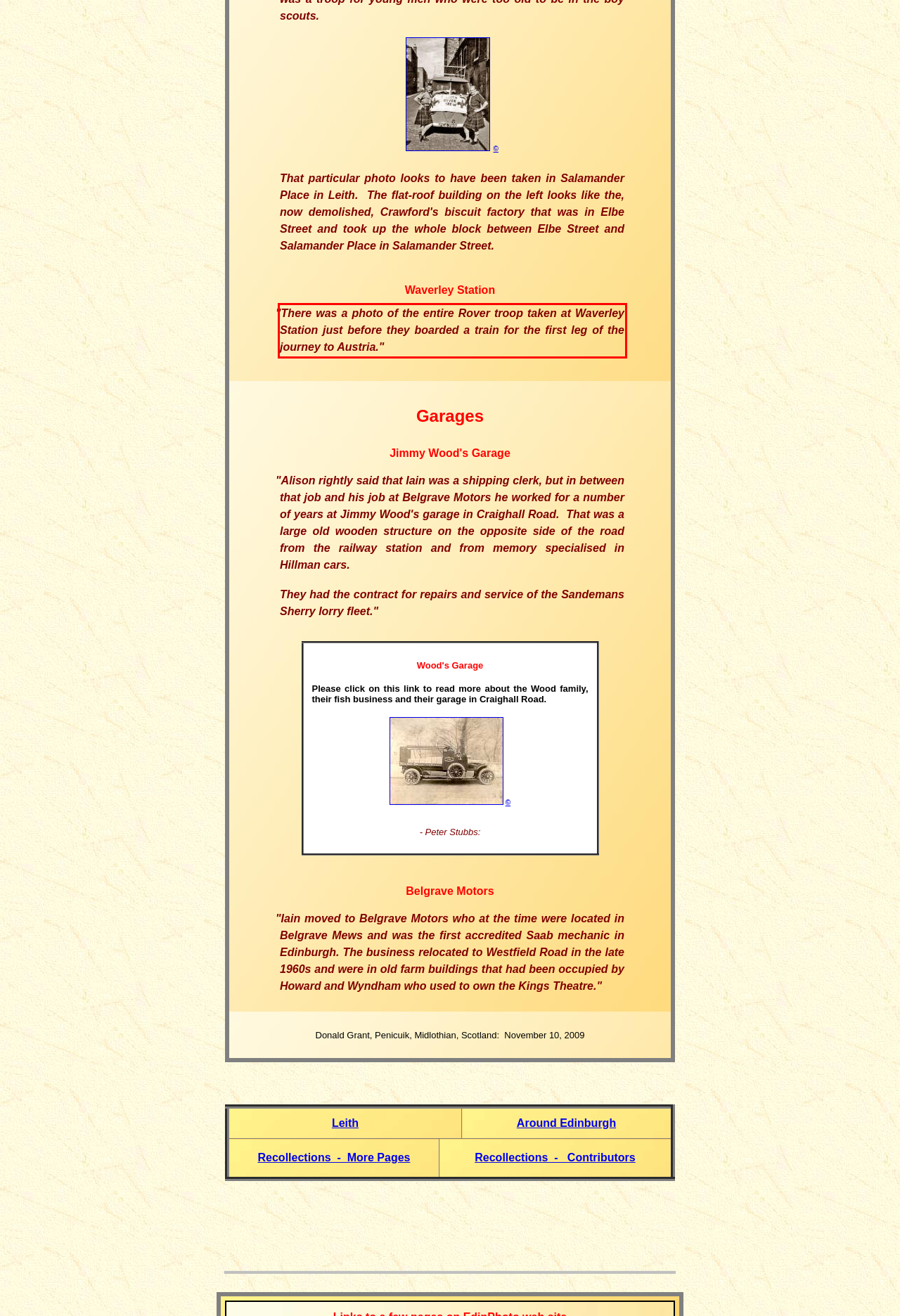Analyze the red bounding box in the provided webpage screenshot and generate the text content contained within.

"There was a photo of the entire Rover troop taken at Waverley Station just before they boarded a train for the first leg of the journey to Austria."